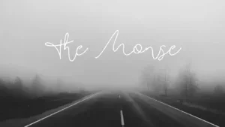Generate a detailed explanation of the scene depicted in the image.

The image features a serene and atmospheric black-and-white scene depicting a foggy road. In the foreground, the title "The Monse" is elegantly scripted in a delicate, flowing typeface, adding a touch of sophistication to the composition. The background is shrouded in a thick fog, which creates a sense of mystery and depth, while the road stretches into the distance, inviting the viewer to imagine the journey ahead. This visual representation effectively reflects the character of the Monse font, highlighting its graceful and modern aesthetic.